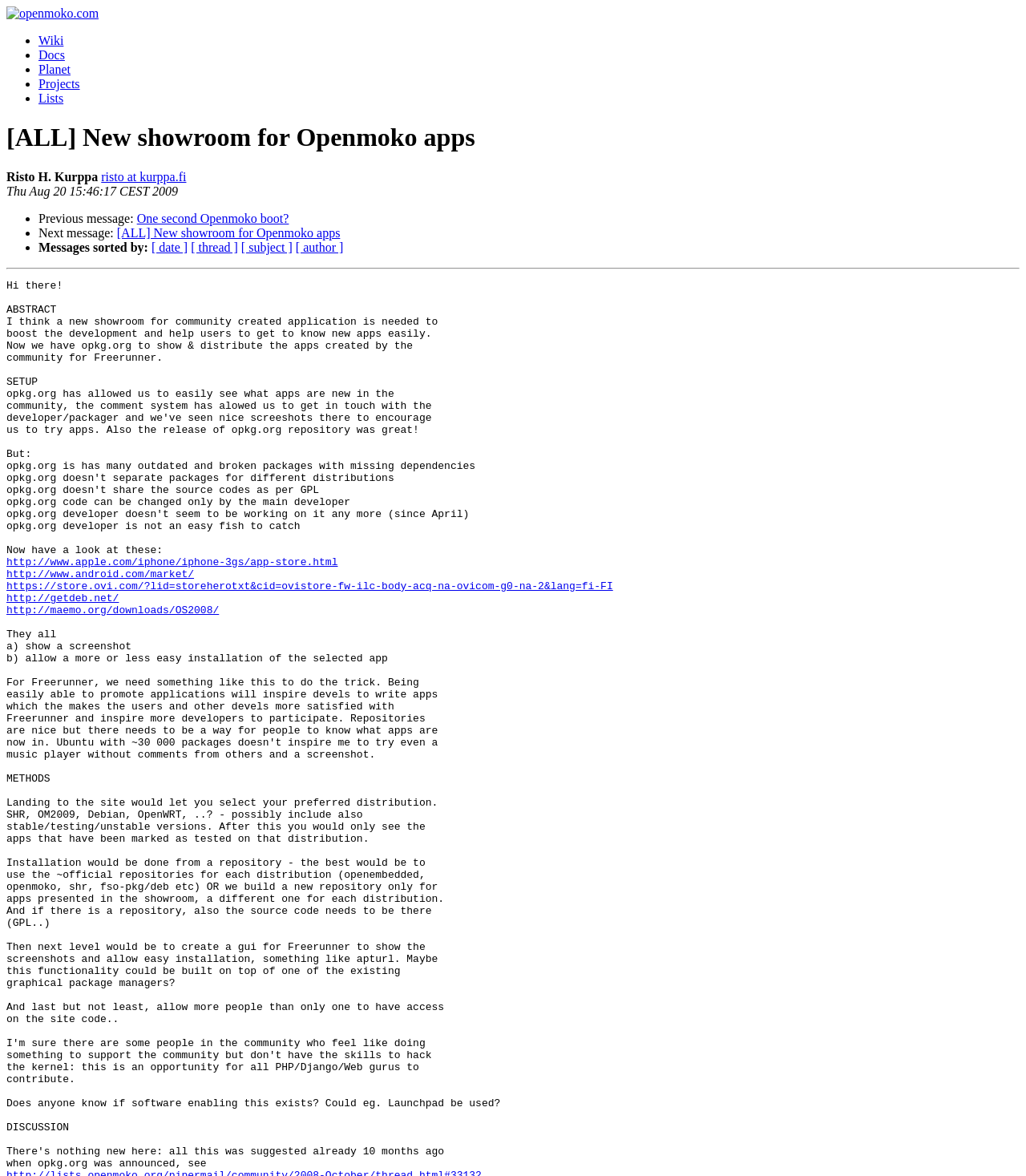Please identify the bounding box coordinates of the element's region that should be clicked to execute the following instruction: "visit iPhone app store". The bounding box coordinates must be four float numbers between 0 and 1, i.e., [left, top, right, bottom].

[0.006, 0.473, 0.329, 0.483]